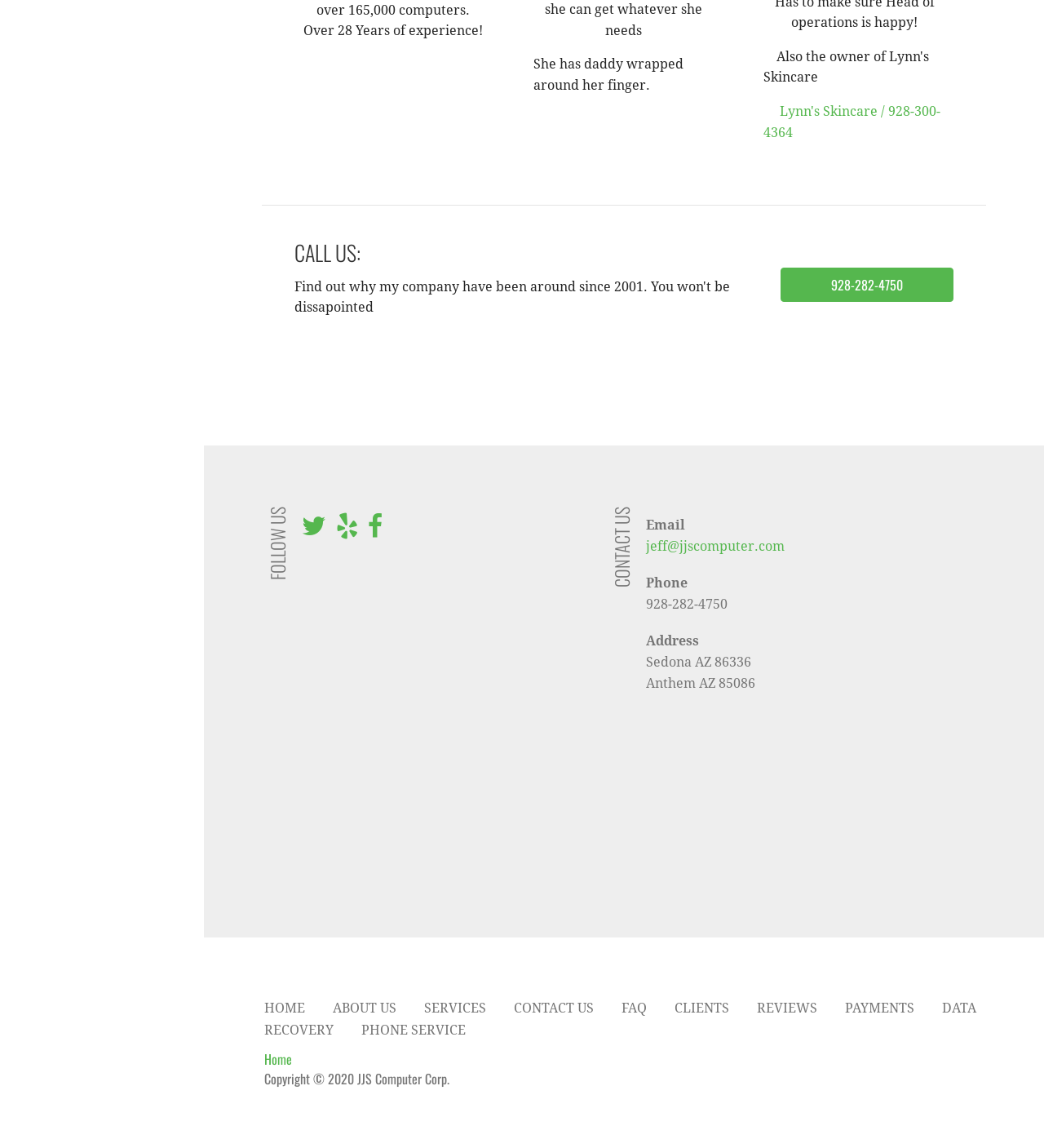Examine the image carefully and respond to the question with a detailed answer: 
What is the company's address in Sedona?

I found the address by looking at the contact information section of the webpage, where it is listed as 'Address' with the corresponding address 'Sedona AZ 86336'.